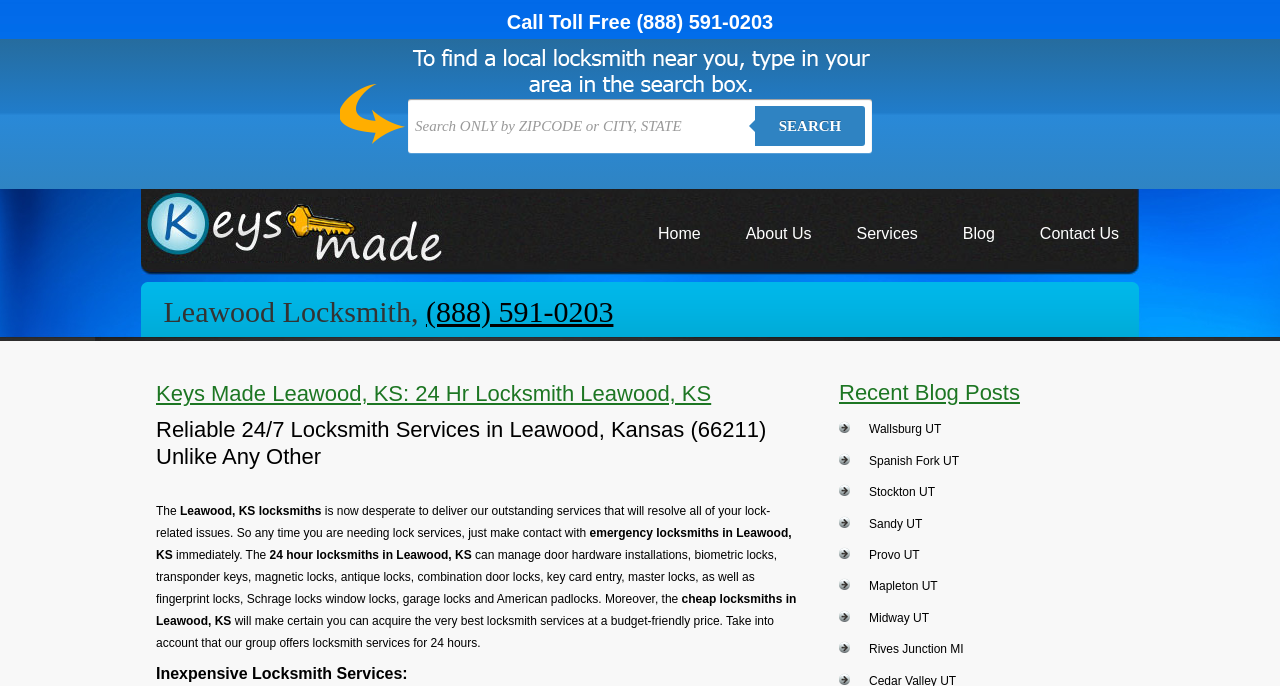Please find the bounding box coordinates for the clickable element needed to perform this instruction: "Contact locksmith services".

[0.801, 0.315, 0.886, 0.369]